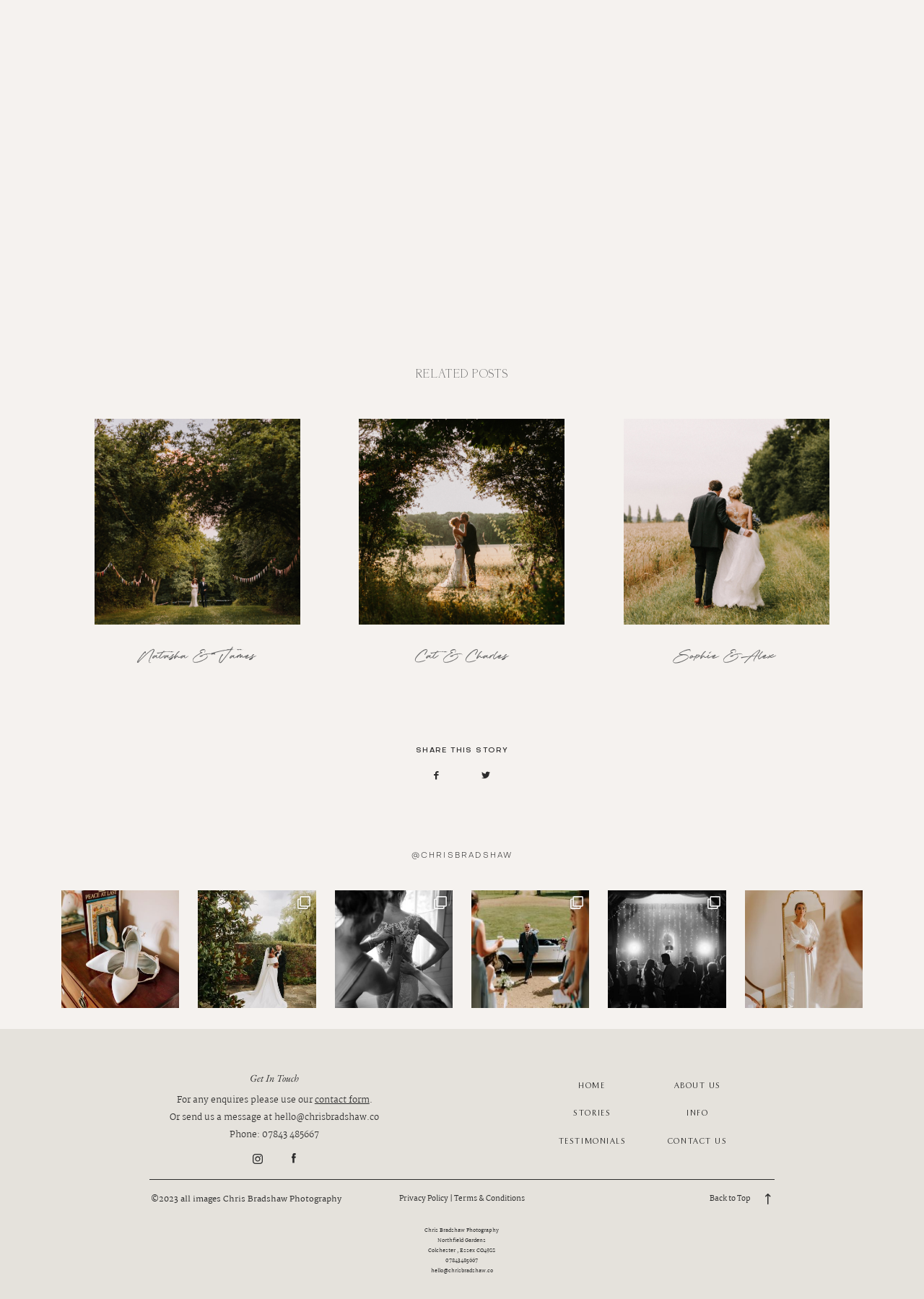What is the phone number provided at the bottom of the page?
From the screenshot, supply a one-word or short-phrase answer.

07843 485667